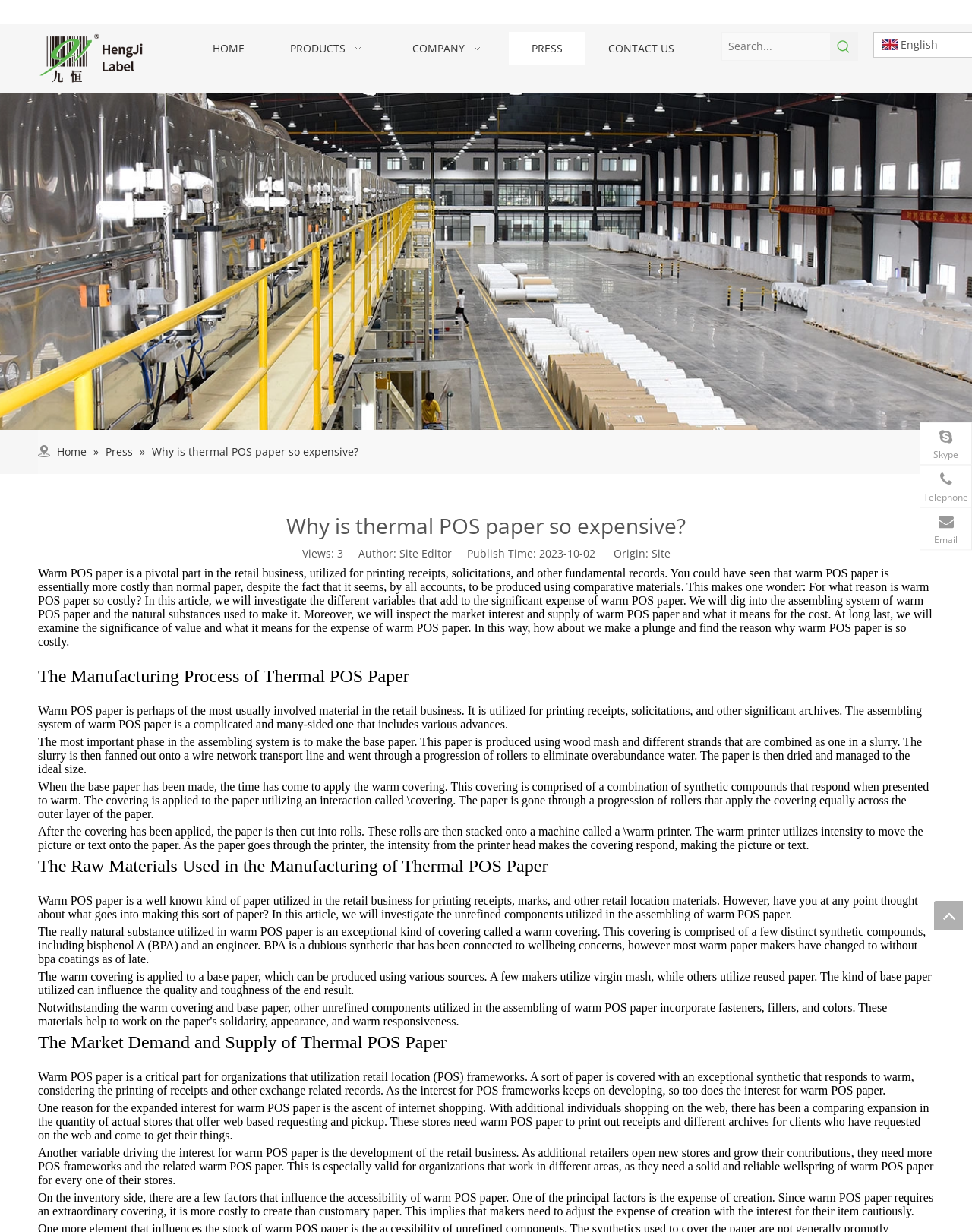What is the purpose of thermal POS paper?
Refer to the screenshot and answer in one word or phrase.

Printing receipts and documents